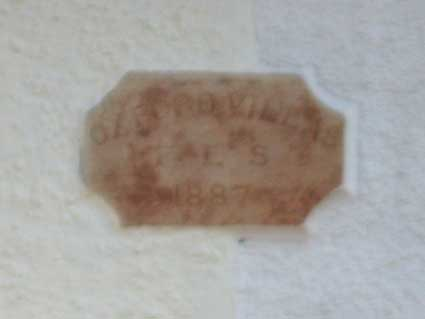Analyze the image and deliver a detailed answer to the question: What is the year mentioned on the plaque?

The question asks for the year mentioned on the plaque. By analyzing the caption, we can find the answer in the inscription on the plaque, which states 'OLD OXFORD VILLAS. F.L.S. 1887.' Therefore, the year mentioned on the plaque is 1887.